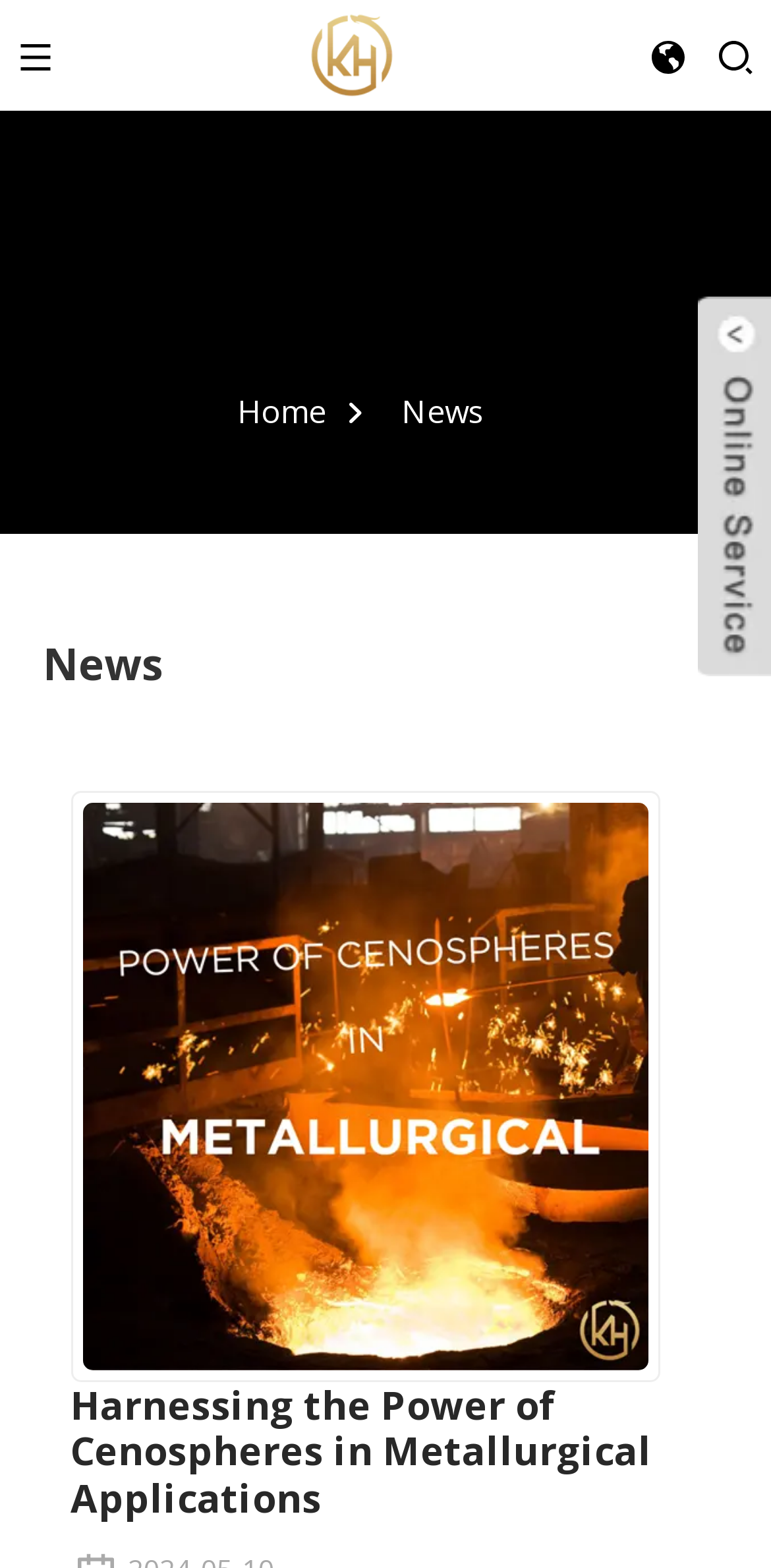Identify and provide the bounding box coordinates of the UI element described: "parent_node: Send Email". The coordinates should be formatted as [left, top, right, bottom], with each number being a float between 0 and 1.

[0.905, 0.189, 1.0, 0.431]